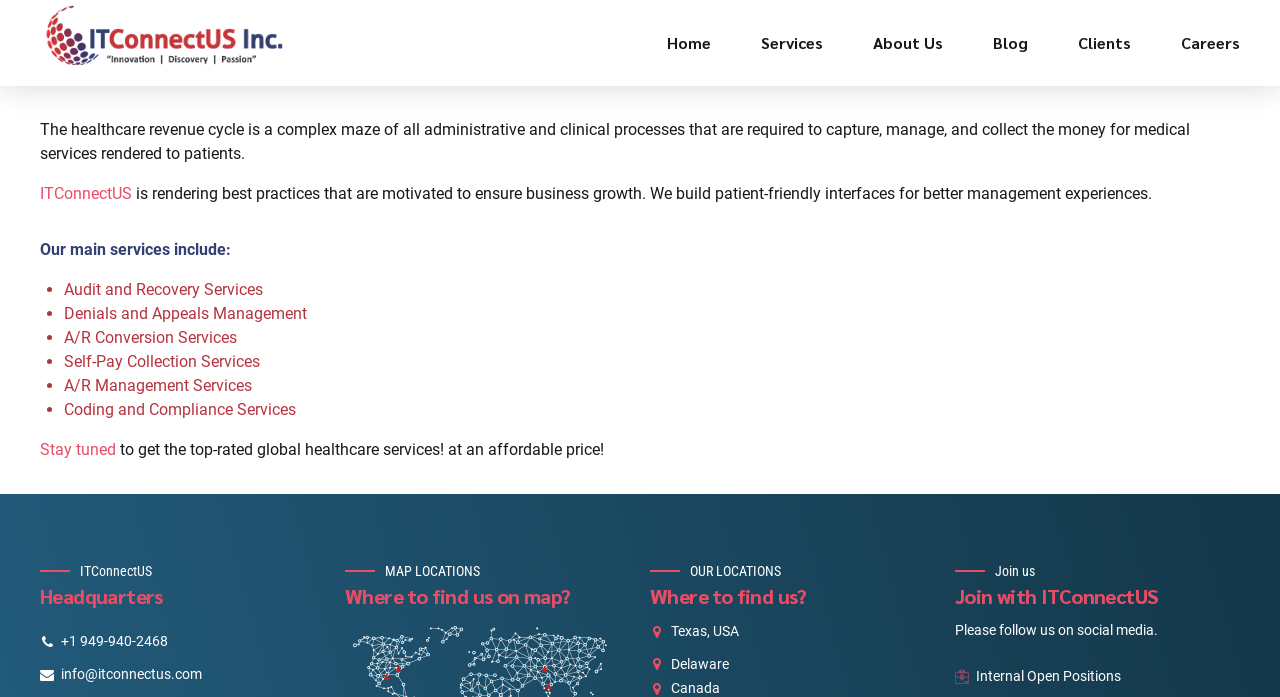Please find the bounding box coordinates of the element that you should click to achieve the following instruction: "Get in touch with ITConnectUS Headquarters". The coordinates should be presented as four float numbers between 0 and 1: [left, top, right, bottom].

[0.031, 0.91, 0.131, 0.932]